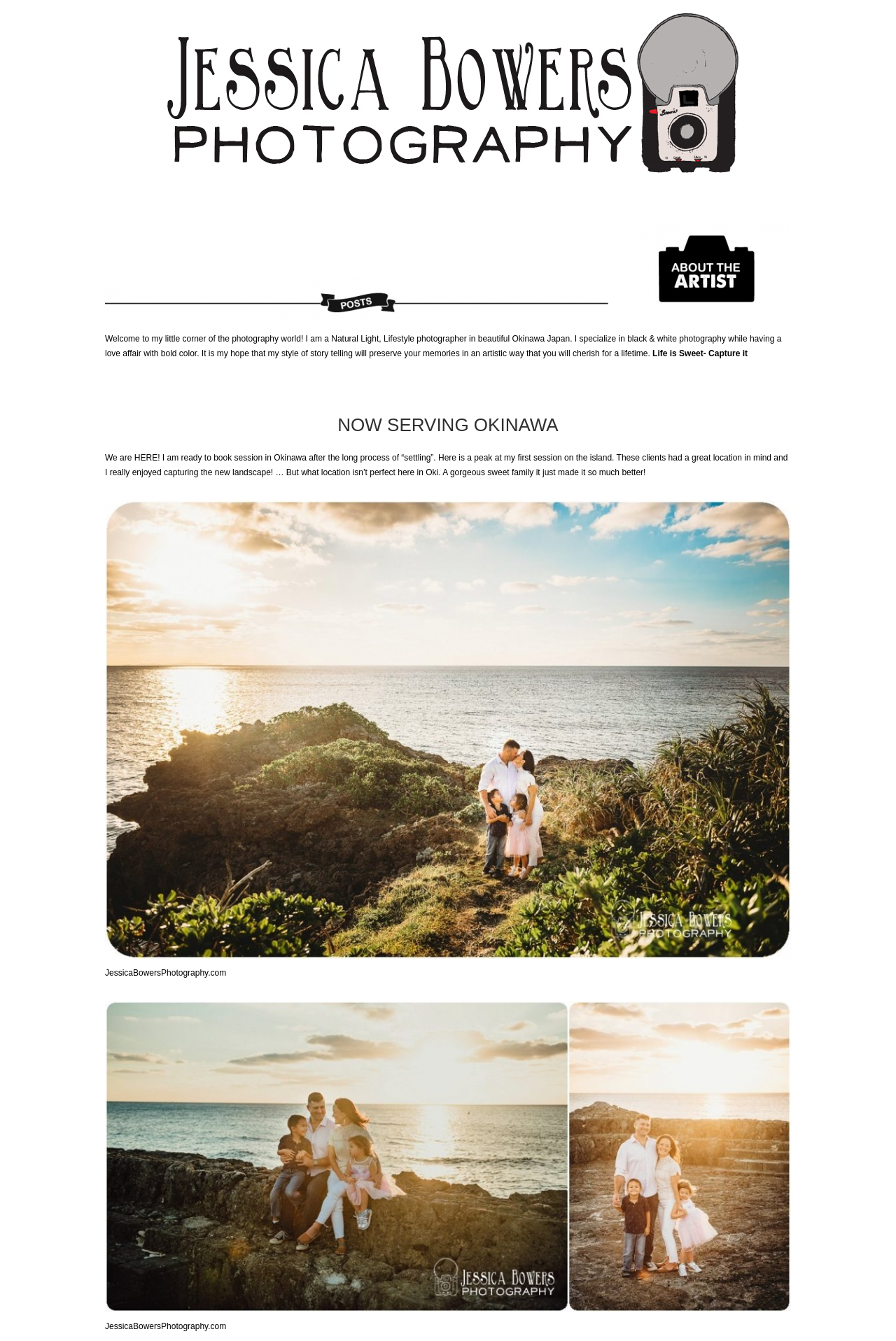Reply to the question with a single word or phrase:
What type of photographer is Jessica Bowers?

Natural Light, Lifestyle